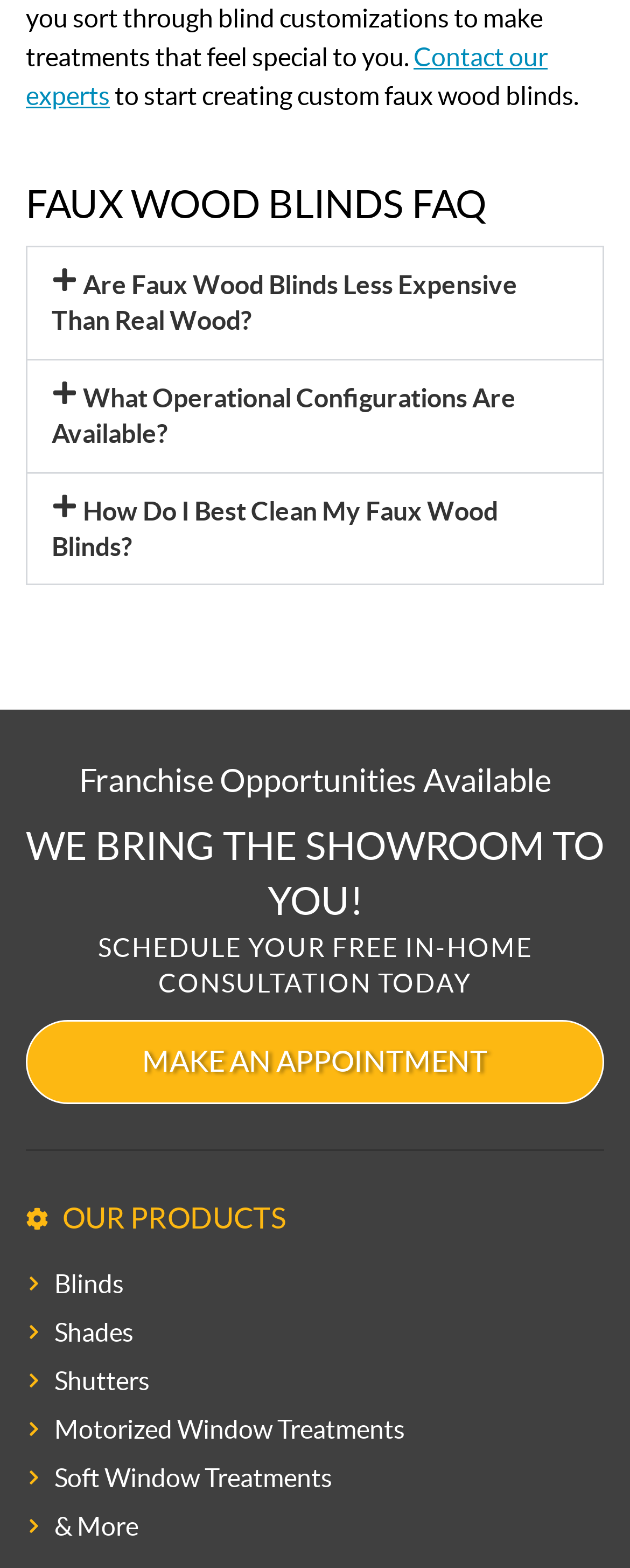Pinpoint the bounding box coordinates of the clickable element to carry out the following instruction: "view details on Jaipur Literature Festival 2023."

None